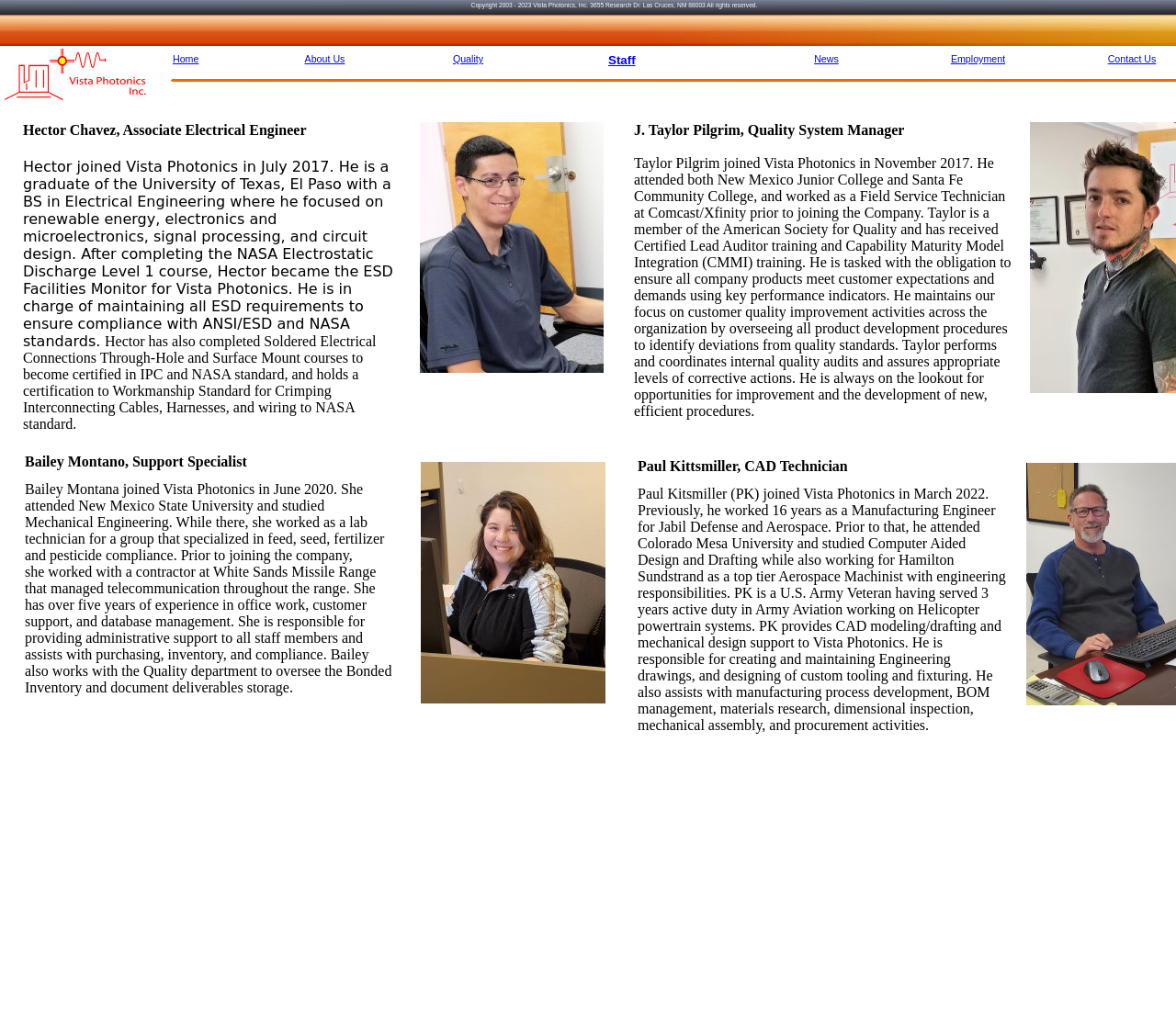What is the job title of J. Taylor Pilgrim? Based on the image, give a response in one word or a short phrase.

Quality System Manager